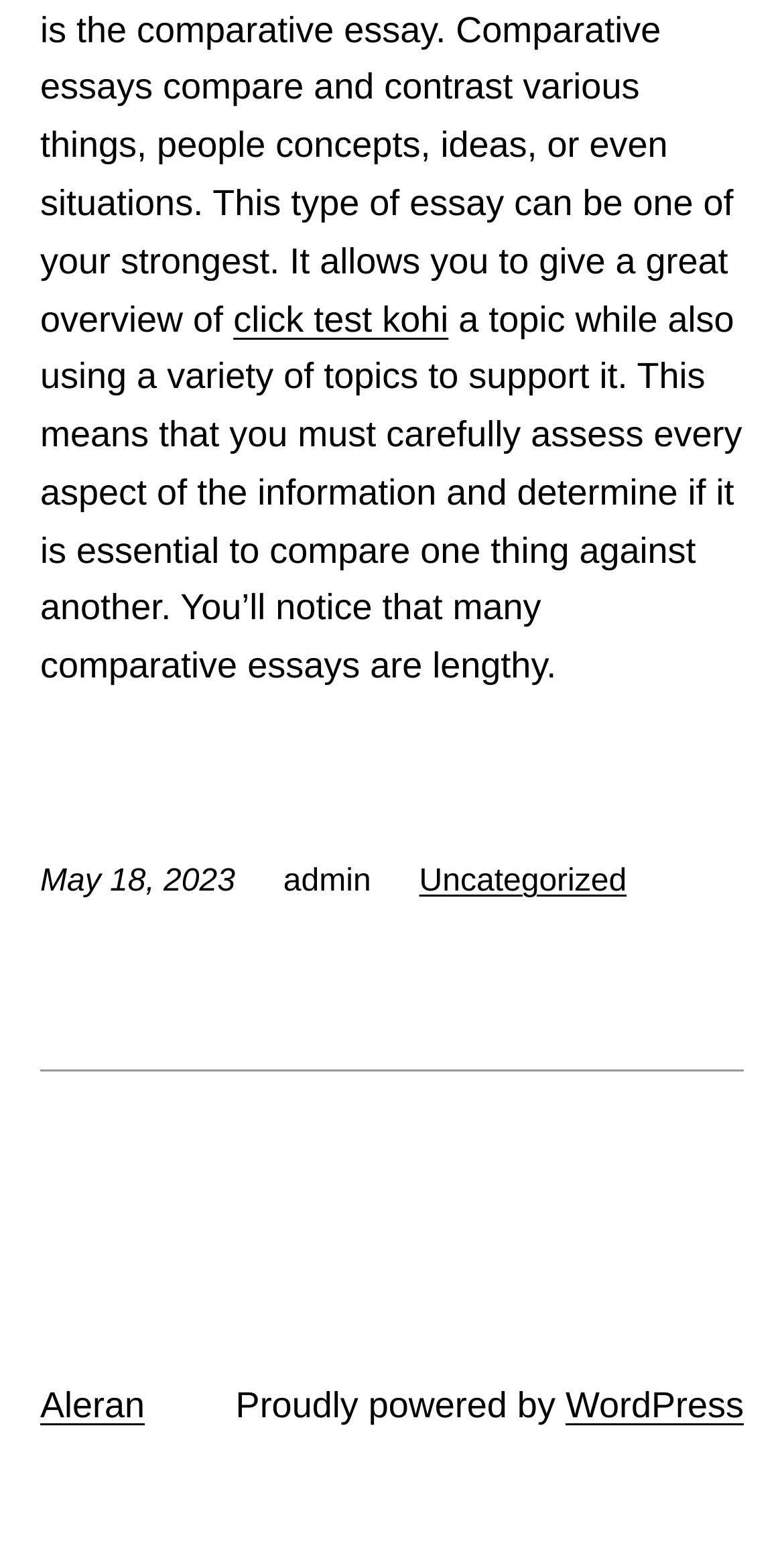What is the category of the article?
Answer the question using a single word or phrase, according to the image.

Uncategorized